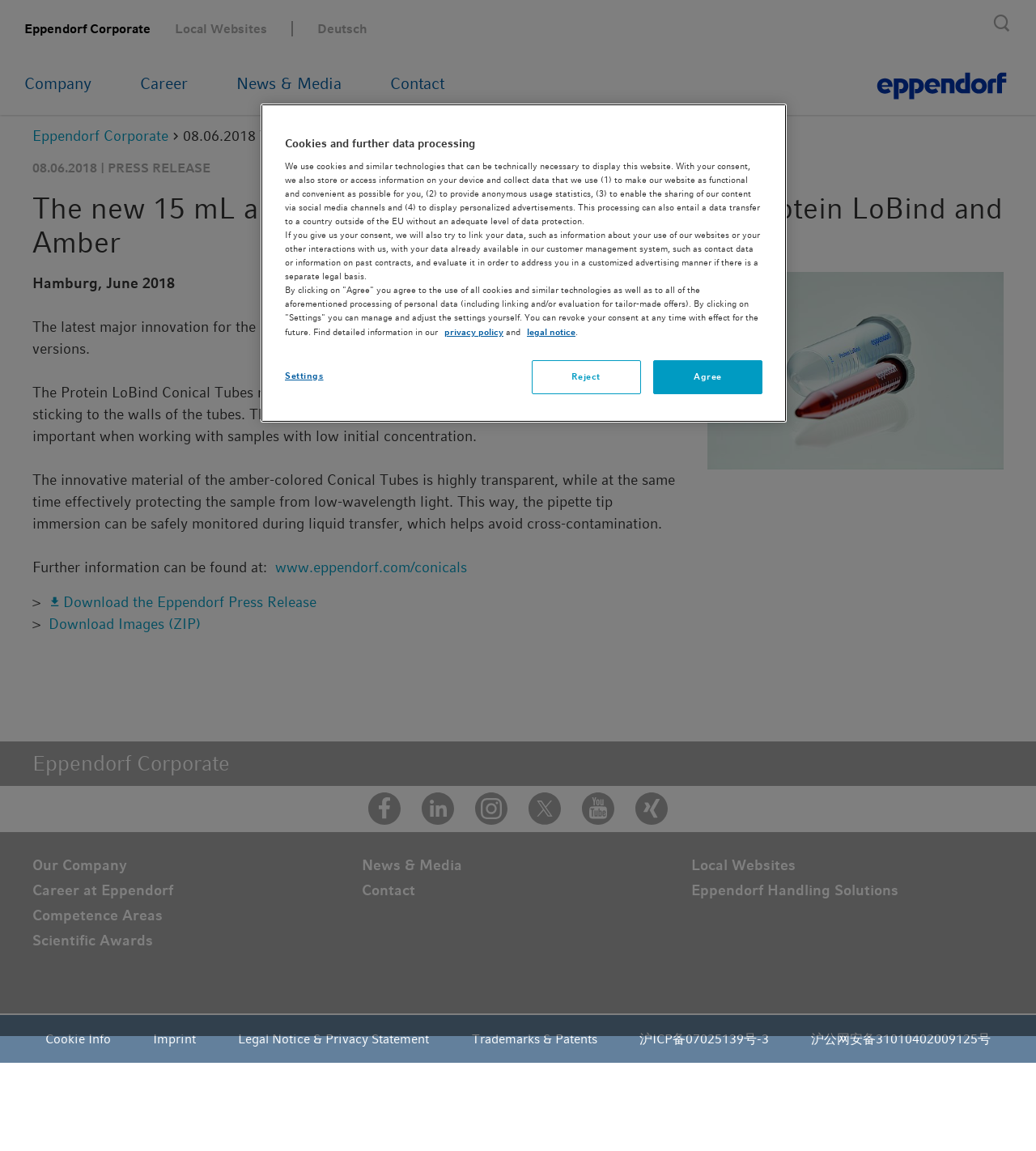What is the benefit of Protein LoBind Conical Tubes?
Using the information presented in the image, please offer a detailed response to the question.

According to the webpage, the Protein LoBind Conical Tubes minimize the risk of non-specific protein and peptide samples sticking to the walls of the tubes, ensuring the best possible sample recovery.